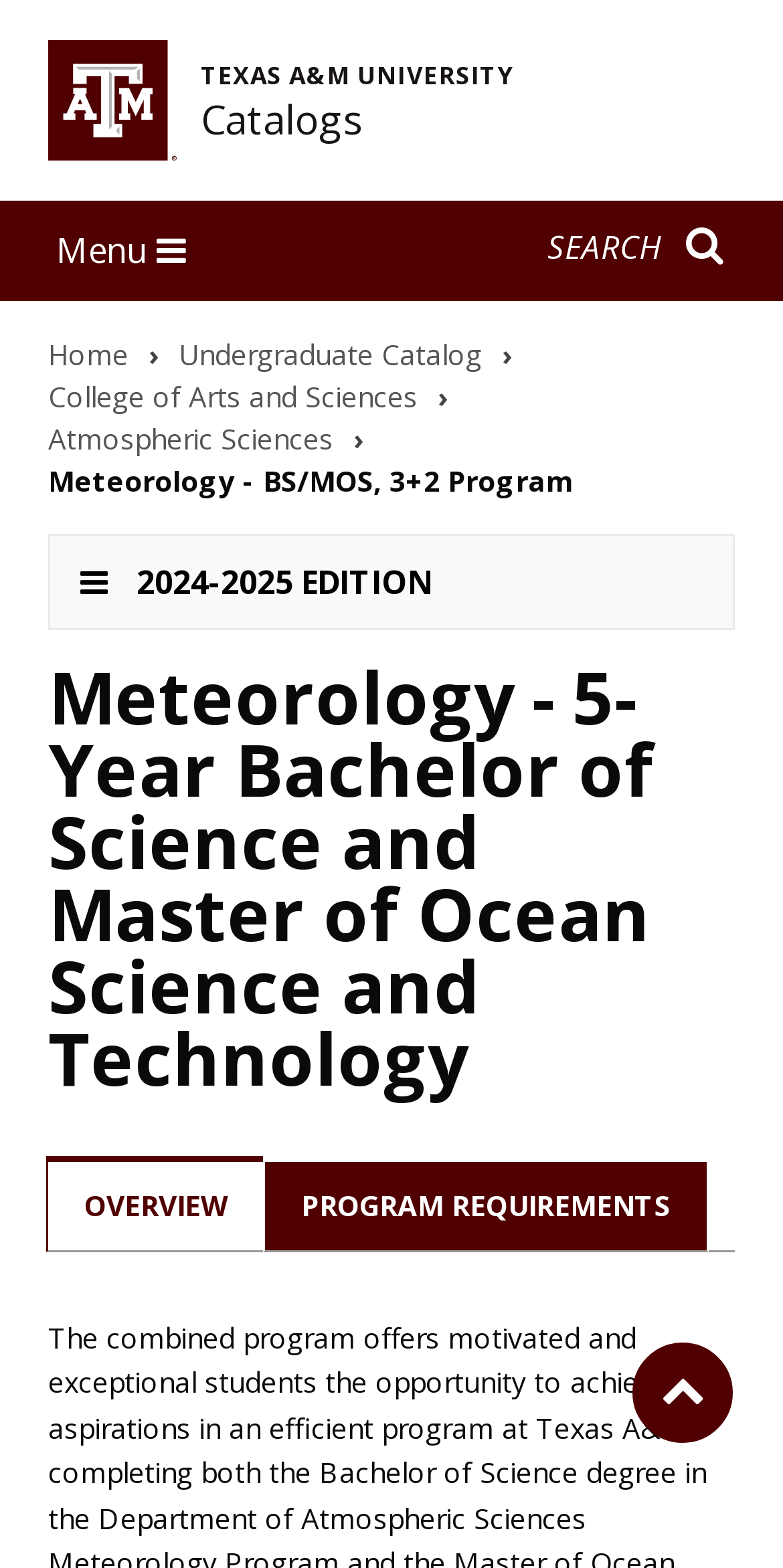What is the university's name?
Based on the visual content, answer with a single word or a brief phrase.

Texas A&M University